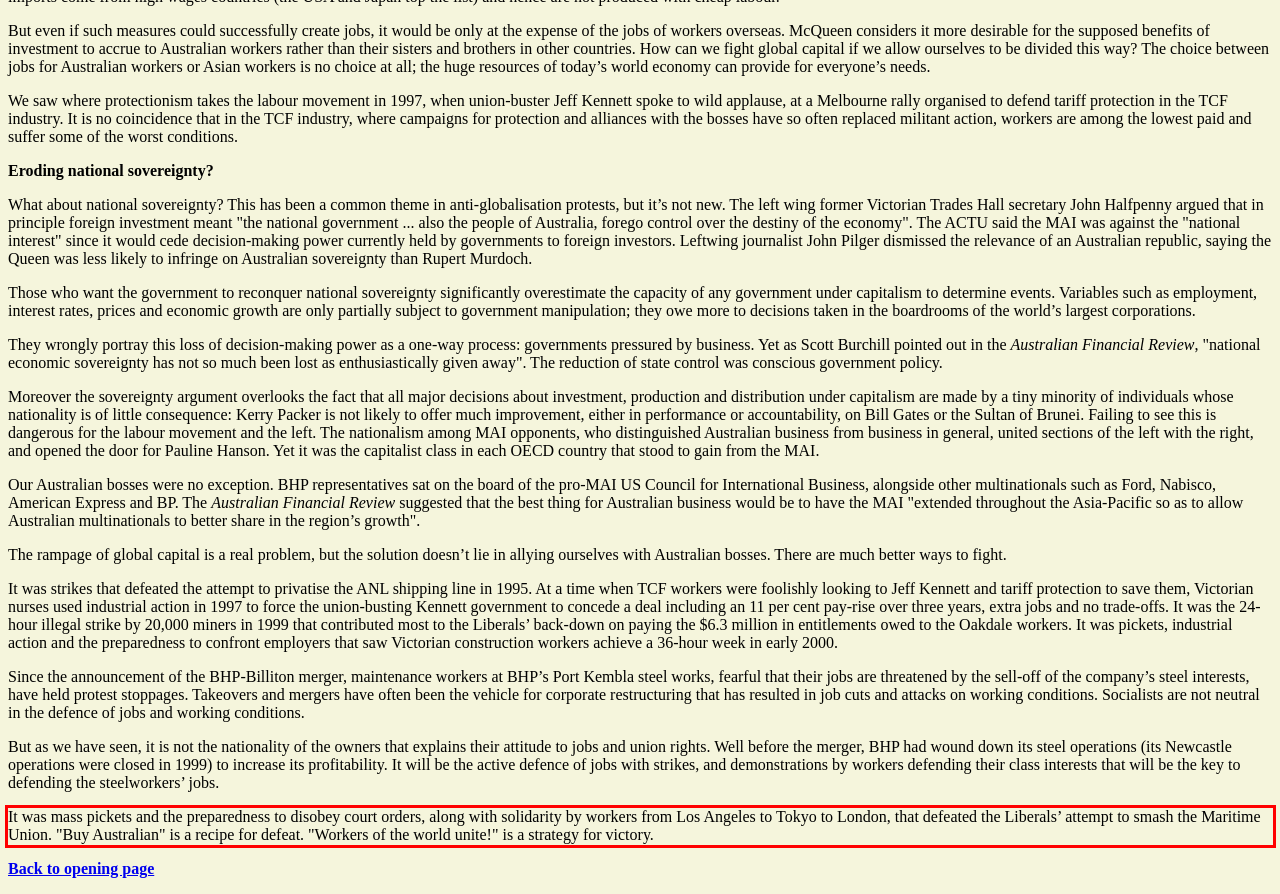With the given screenshot of a webpage, locate the red rectangle bounding box and extract the text content using OCR.

It was mass pickets and the preparedness to disobey court orders, along with solidarity by workers from Los Angeles to Tokyo to London, that defeated the Liberals’ attempt to smash the Maritime Union. "Buy Australian" is a recipe for defeat. "Workers of the world unite!" is a strategy for victory.